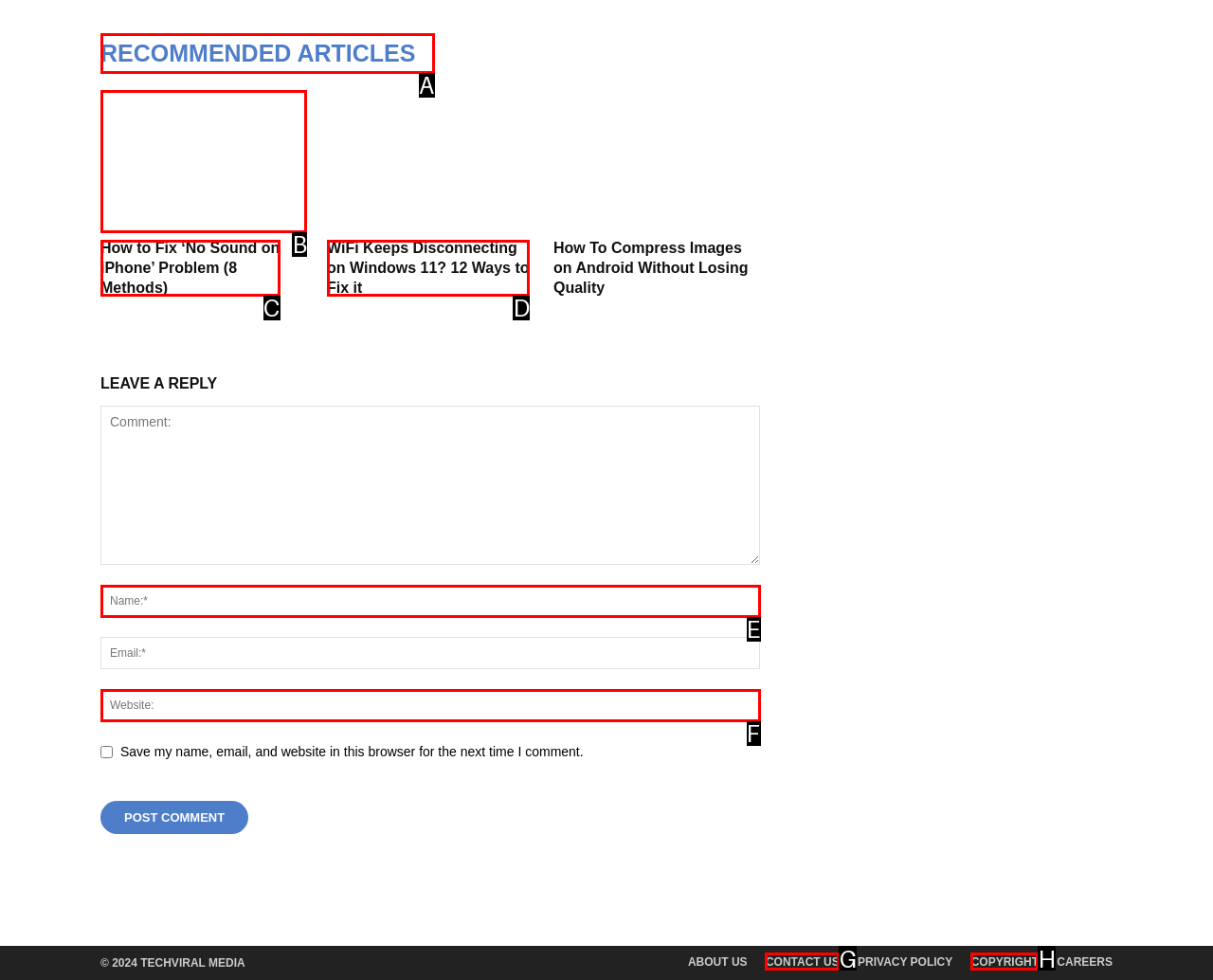Select the letter of the UI element you need to click to complete this task: Click on the 'Fix No Sound on iPhone Problem' article.

B